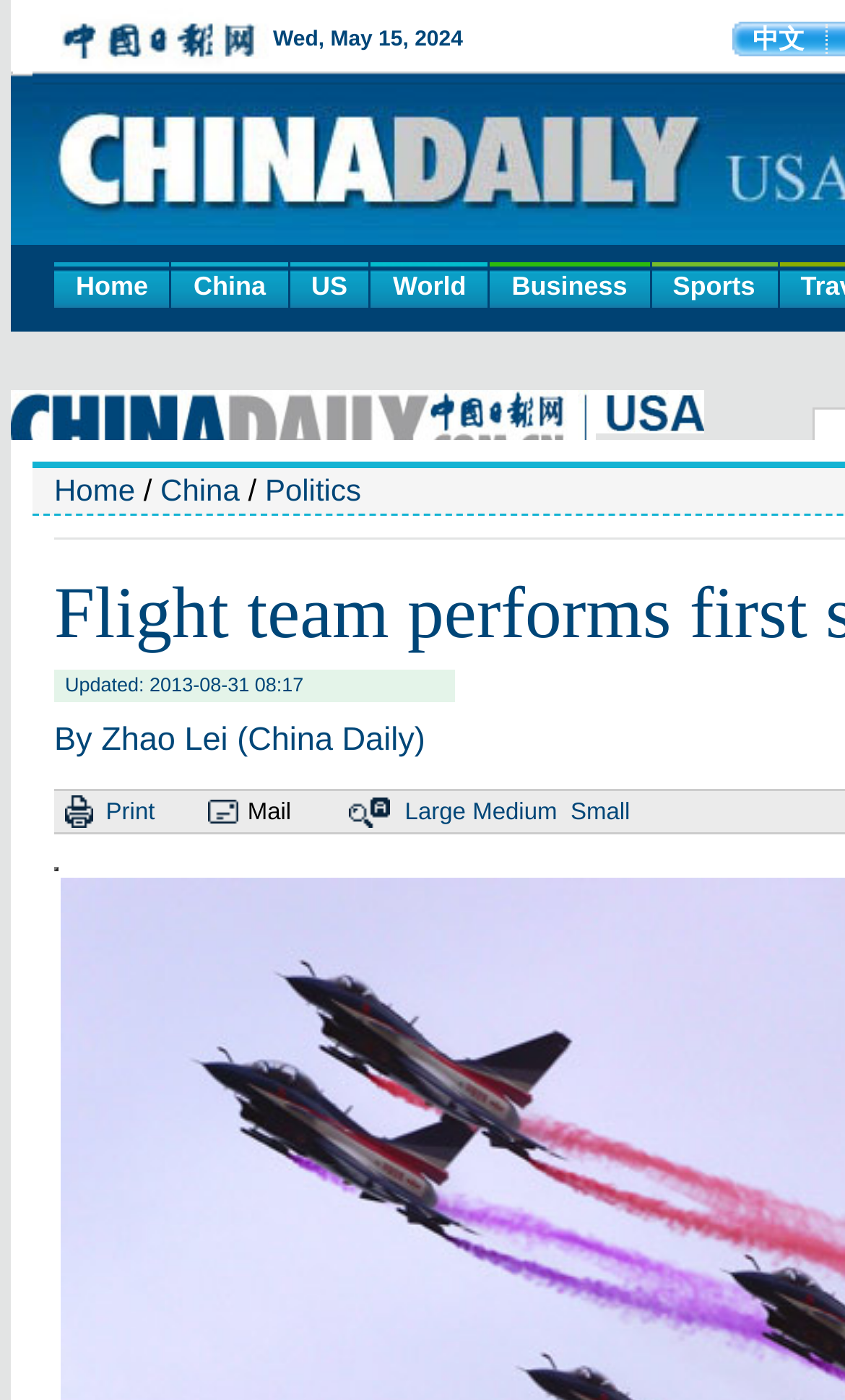Answer this question using a single word or a brief phrase:
How many images are there in the layout table cells?

3